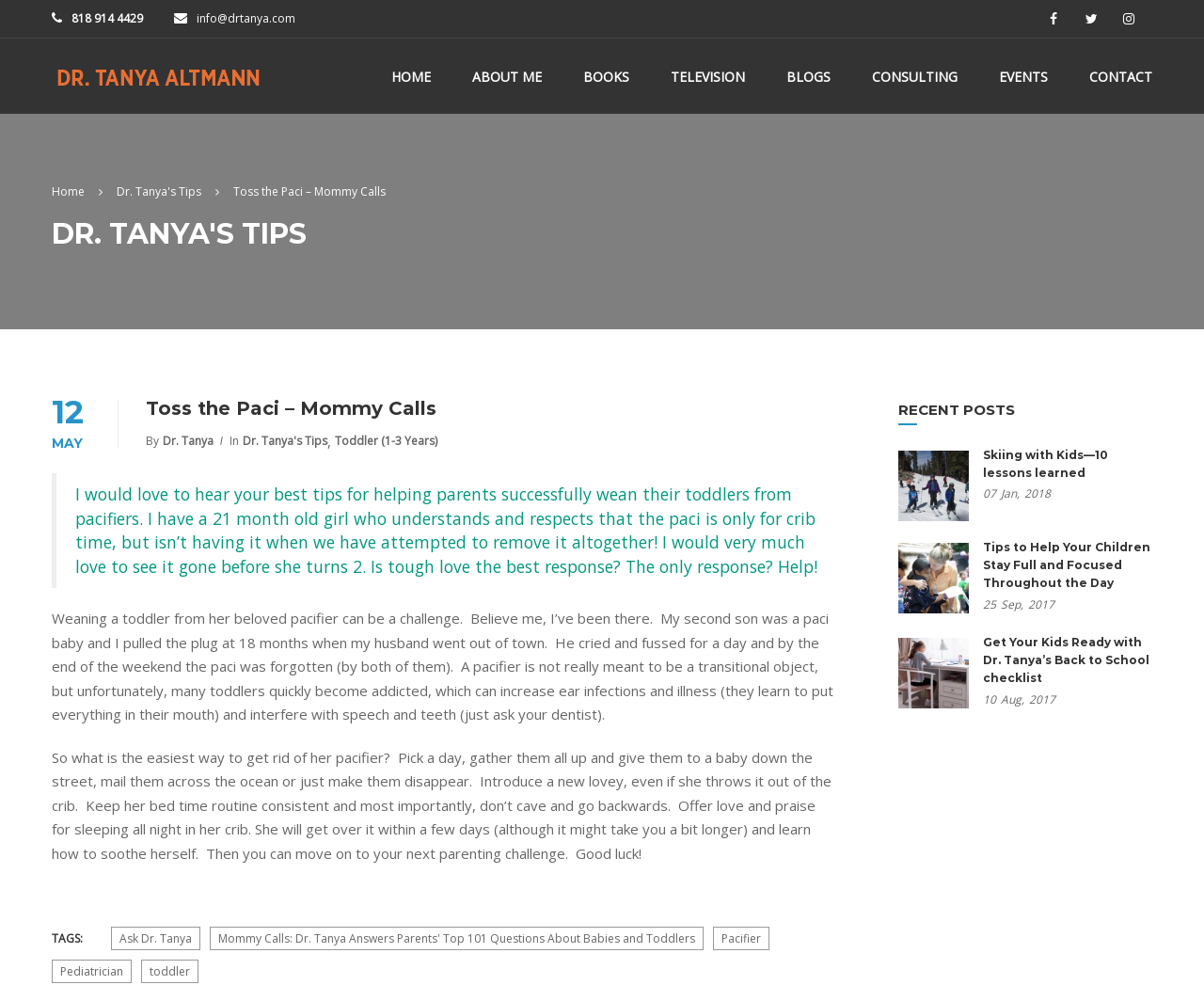What is the name of the pediatrician?
Based on the image, respond with a single word or phrase.

Dr. Tanya